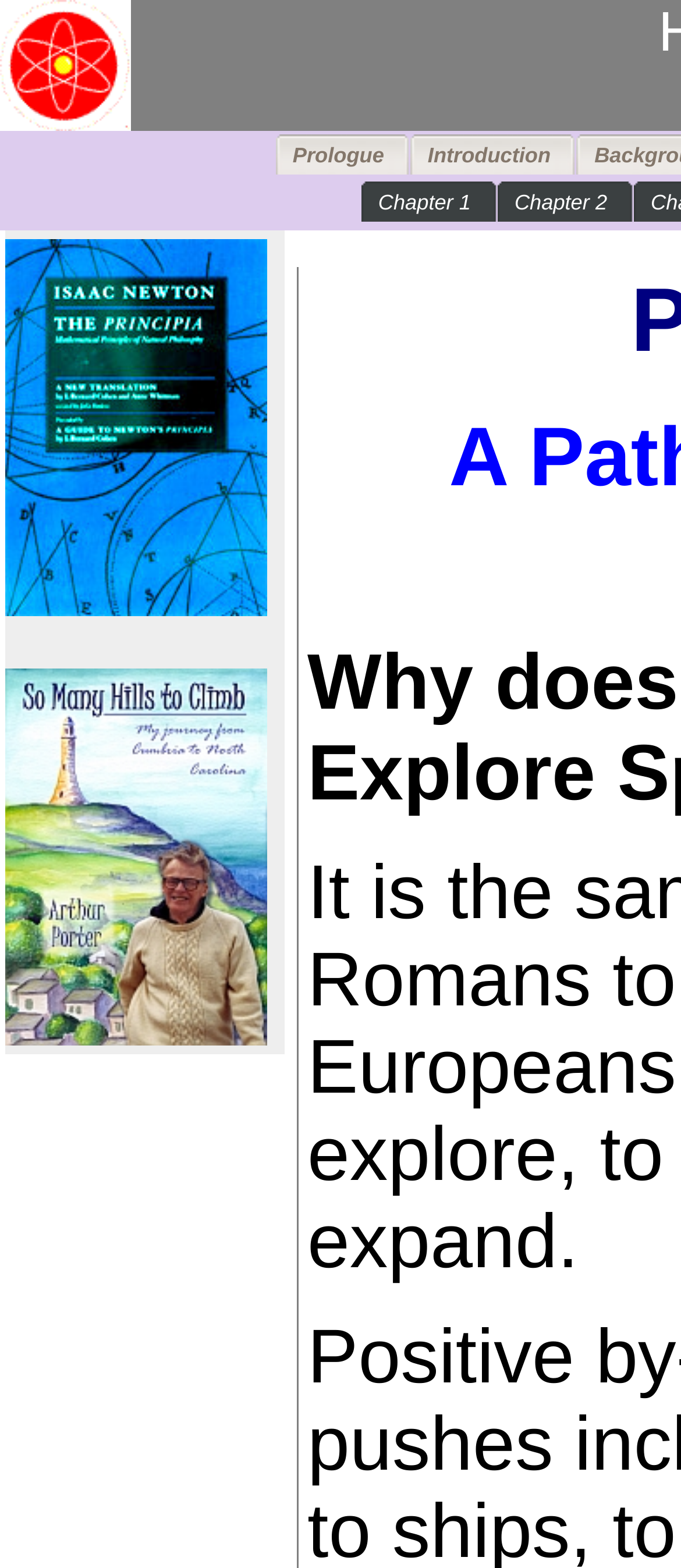Answer the question with a brief word or phrase:
What is the first chapter link?

Chapter 1